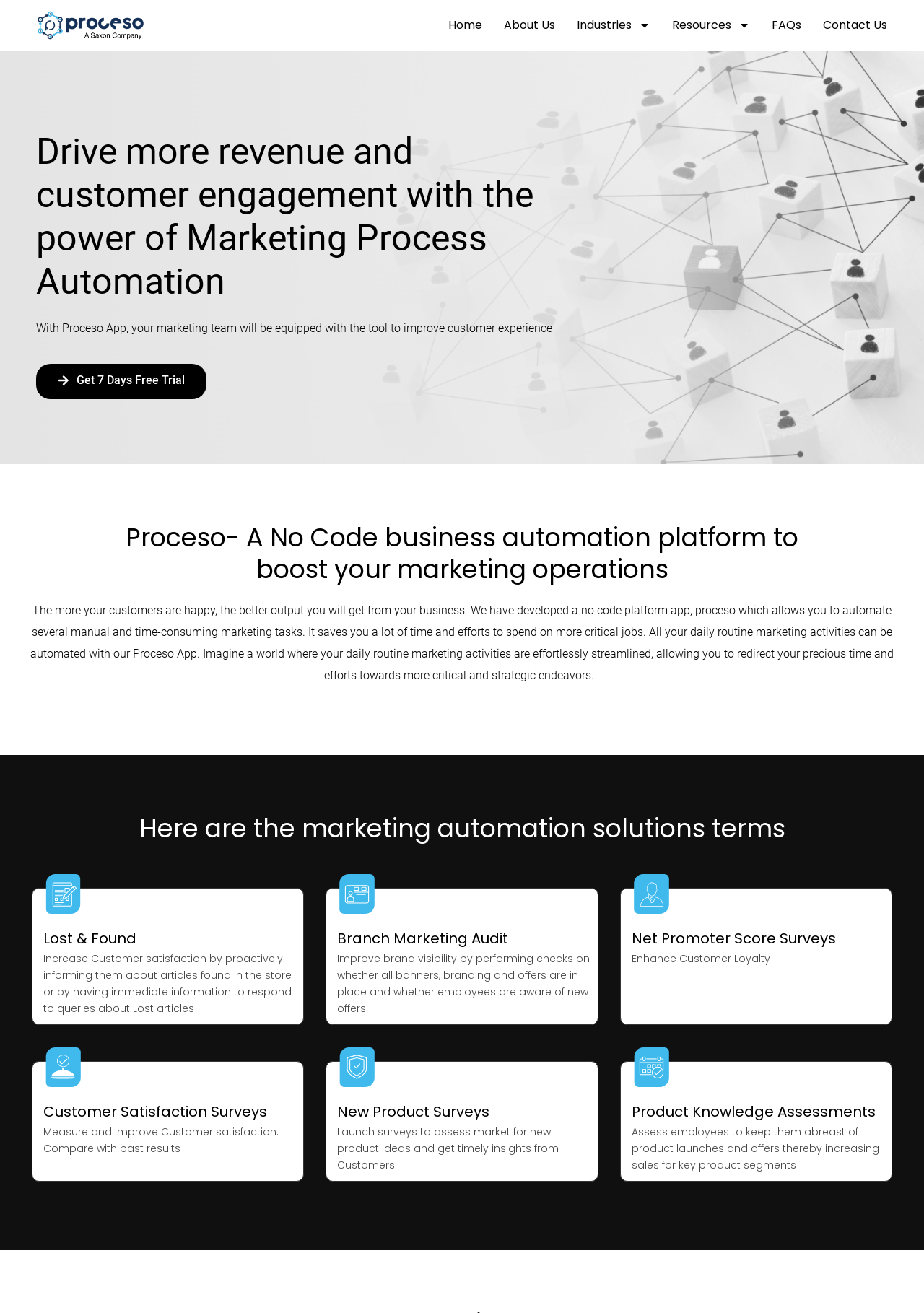Construct a thorough caption encompassing all aspects of the webpage.

The webpage is about Marketing Process Automation with Proceso App, a no-code business automation platform. At the top left, there is a logo of Proceso - A Saxon Company, accompanied by a link to the company's homepage. 

To the right of the logo, there is a navigation menu with links to Home, About Us, Industries, Resources, FAQs, and Contact Us. Each of these links has a small icon next to it, except for the Home link.

Below the navigation menu, there is a prominent heading that reads "Drive more revenue and customer engagement with the power of Marketing Process Automation." This is followed by a brief description of Proceso App, which states that it equips marketing teams with the tool to improve customer experience. There is also a call-to-action link to get a 7-day free trial.

Further down, there is another heading that introduces Proceso as a no-code business automation platform to boost marketing operations. This is followed by a lengthy paragraph that explains the benefits of using Proceso App, including automating manual and time-consuming marketing tasks, saving time and efforts, and redirecting focus towards more critical jobs.

Below this paragraph, there are four sections, each with a heading, an image, and a brief description. These sections describe different marketing automation solutions offered by Proceso App, including Lost & Found, Branch Marketing Audit, Net Promoter Score Surveys, and Customer Satisfaction Surveys. Each section has a heading, an image, and a brief description of the solution.